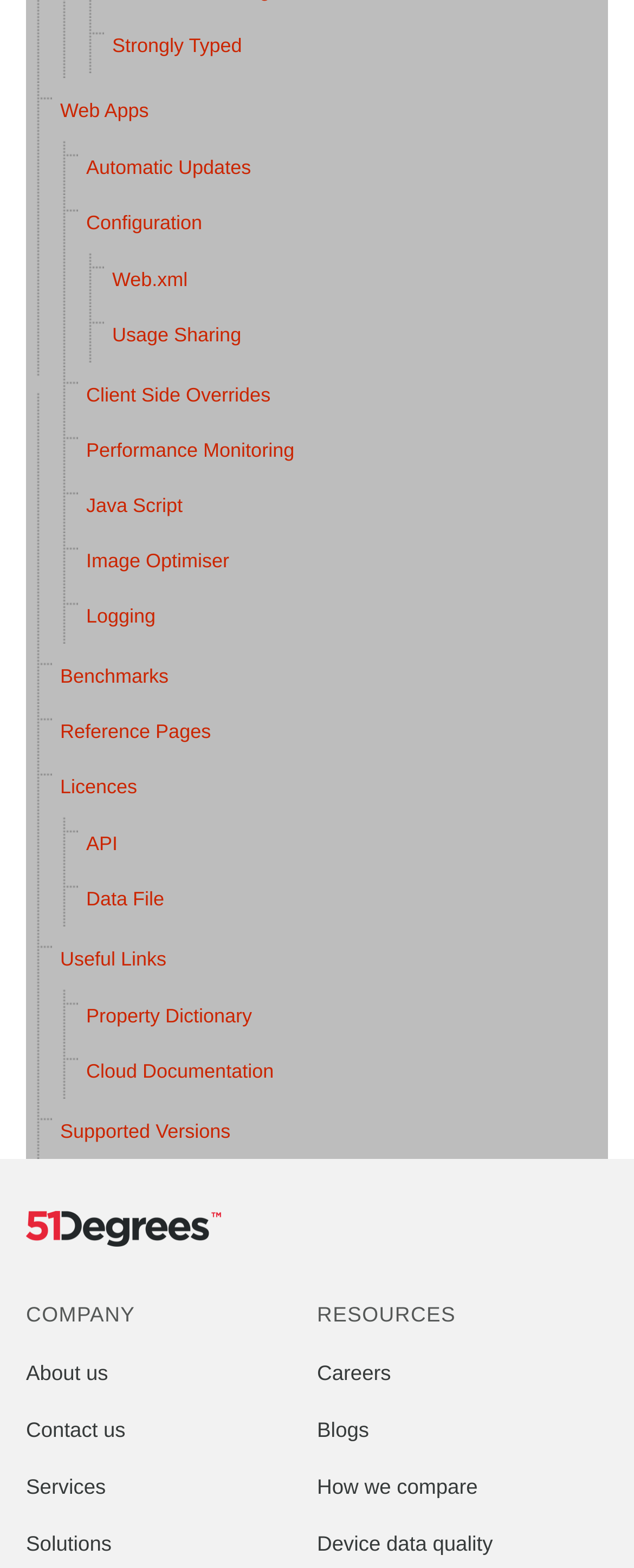Determine the bounding box coordinates of the clickable element to complete this instruction: "Access Web.xml". Provide the coordinates in the format of four float numbers between 0 and 1, [left, top, right, bottom].

[0.164, 0.164, 0.959, 0.193]